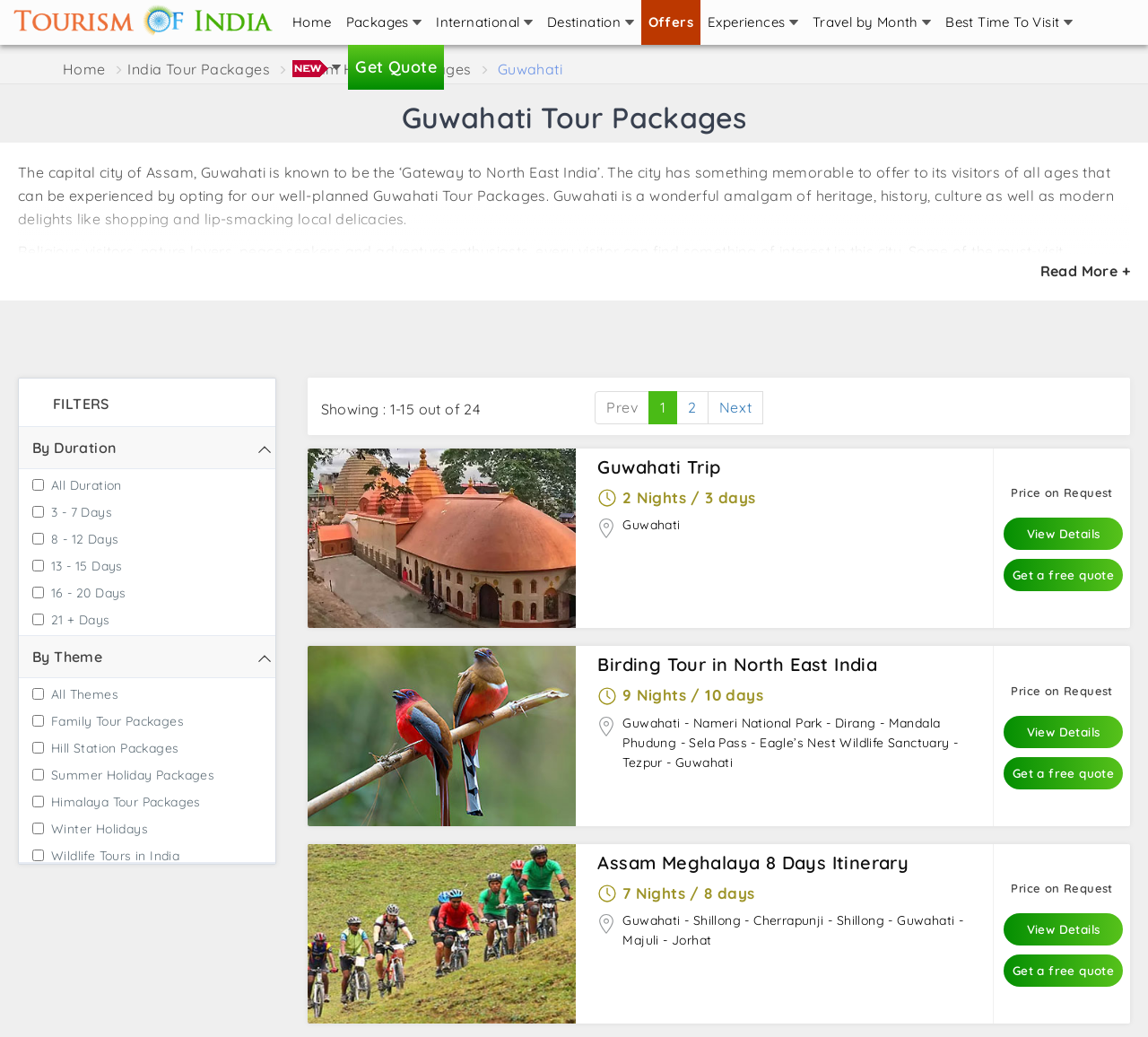Please identify the bounding box coordinates of the area I need to click to accomplish the following instruction: "Go to 'Home' page".

[0.248, 0.0, 0.295, 0.043]